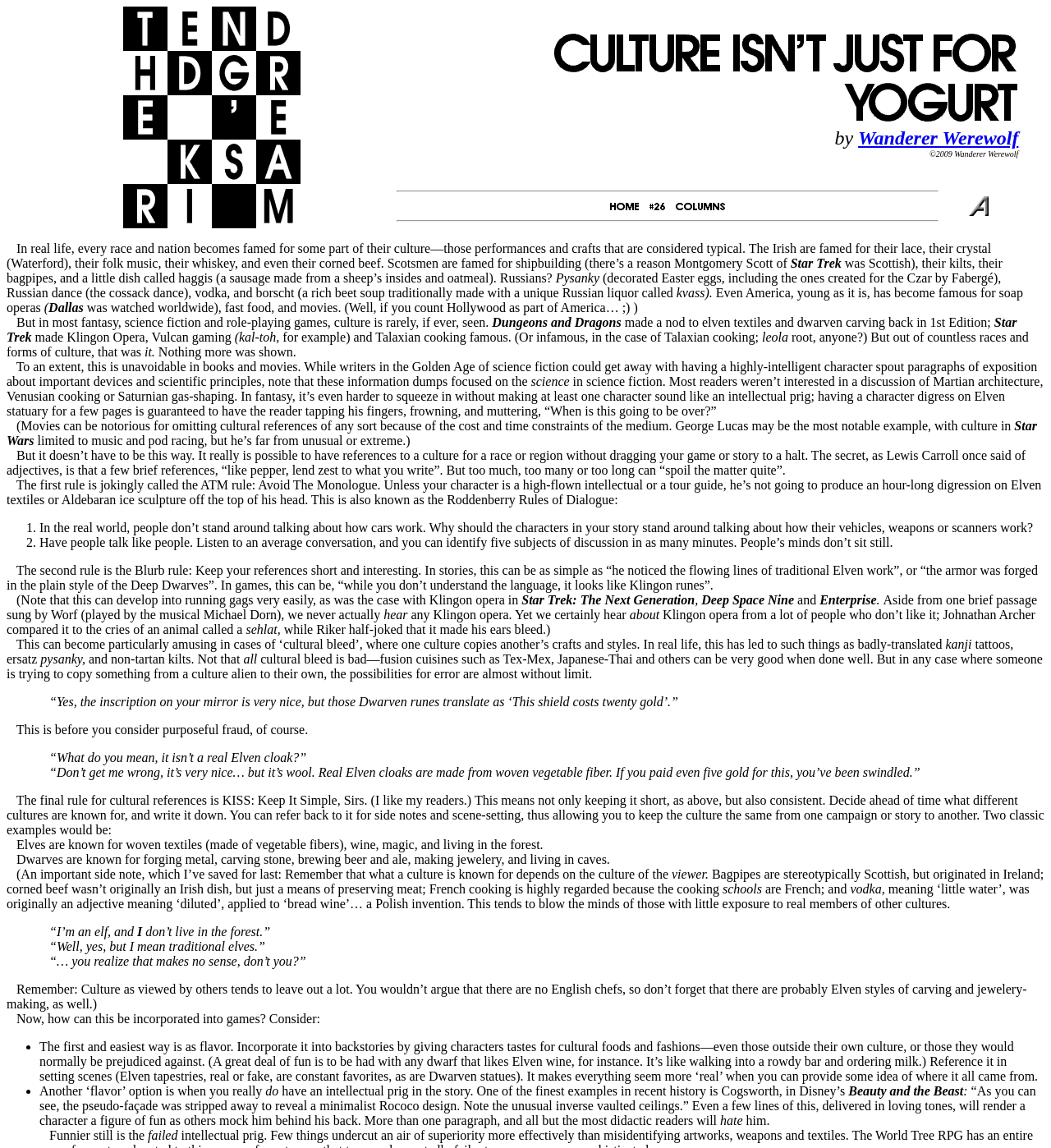Identify the bounding box for the element characterized by the following description: "title="Go to ANTHRO\'s current issue')"".

[0.58, 0.173, 0.608, 0.185]